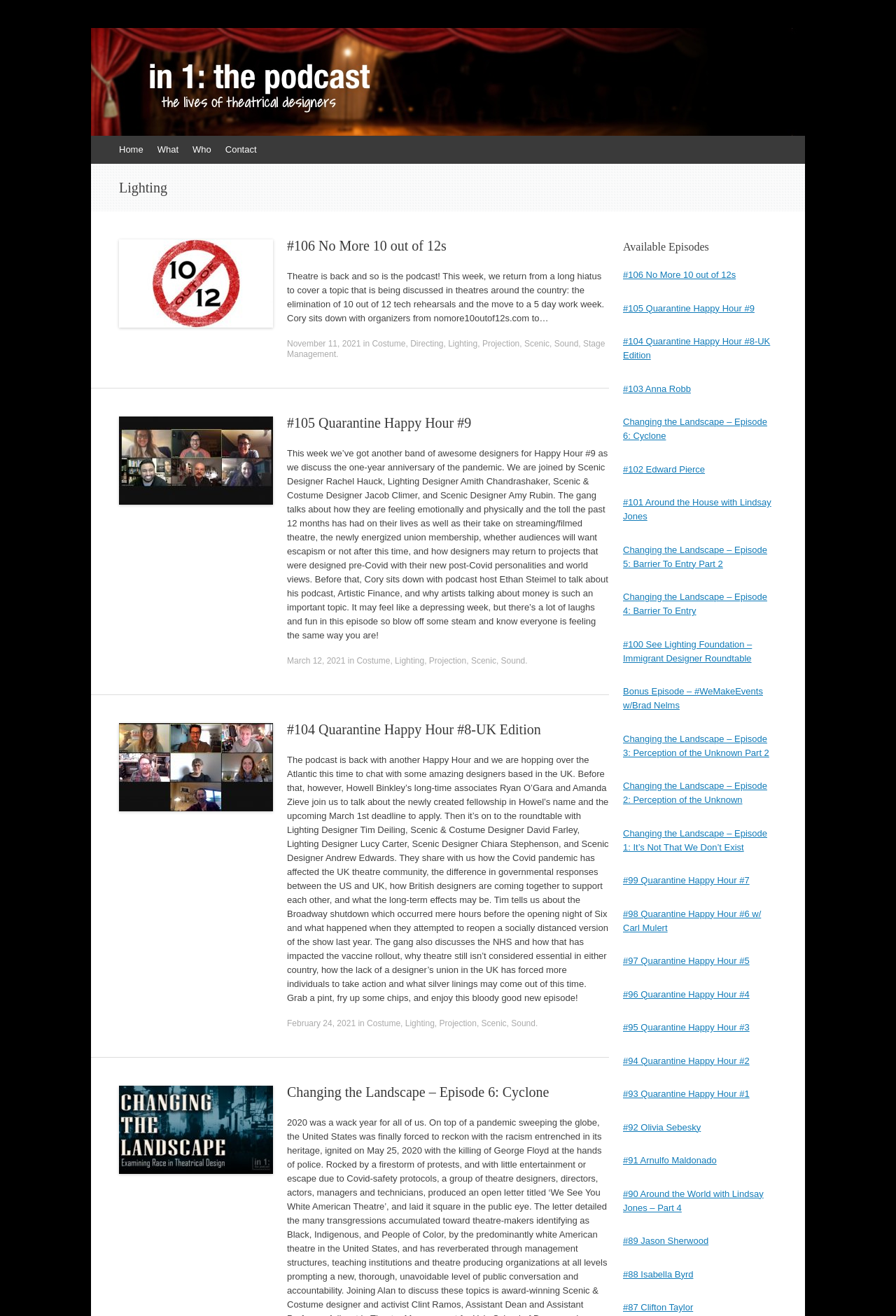Given the webpage screenshot and the description, determine the bounding box coordinates (top-left x, top-left y, bottom-right x, bottom-right y) that define the location of the UI element matching this description: Home

[0.125, 0.103, 0.168, 0.124]